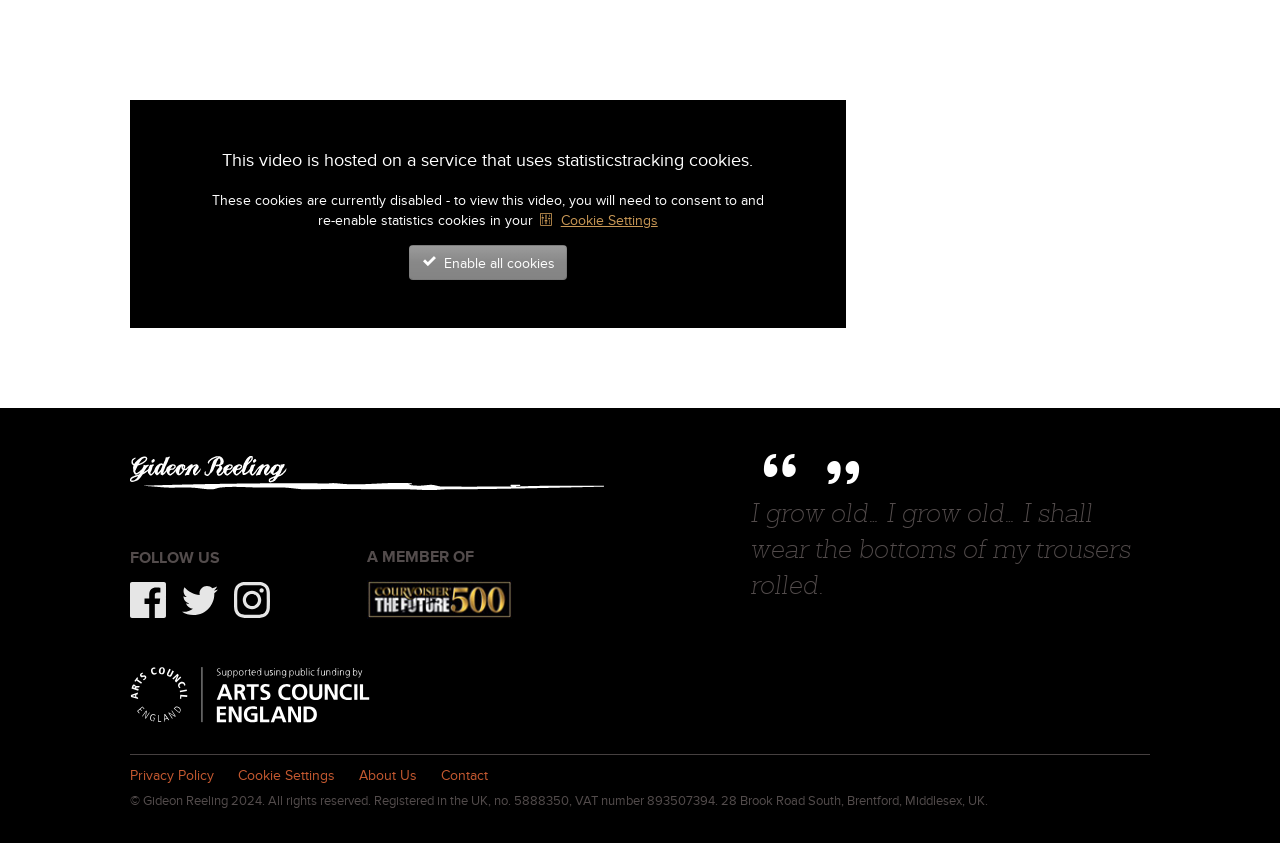Examine the image carefully and respond to the question with a detailed answer: 
What social media platforms are listed?

I looked at the 'FOLLOW US' section, which has three link elements with the text 'Facebook', 'Twitter', and 'Instagram', indicating the social media platforms listed.